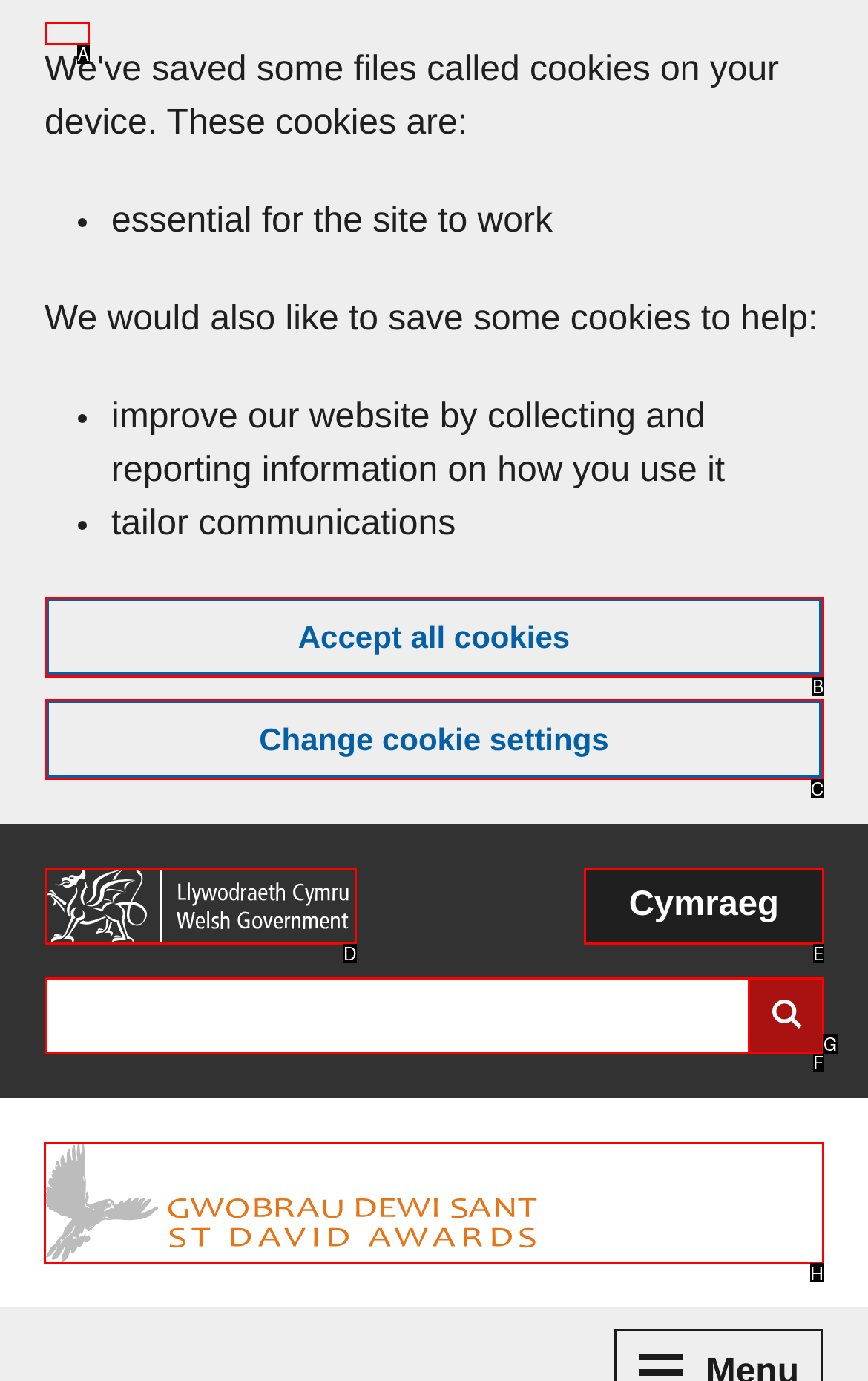From the available options, which lettered element should I click to complete this task: Click the menu button?

None